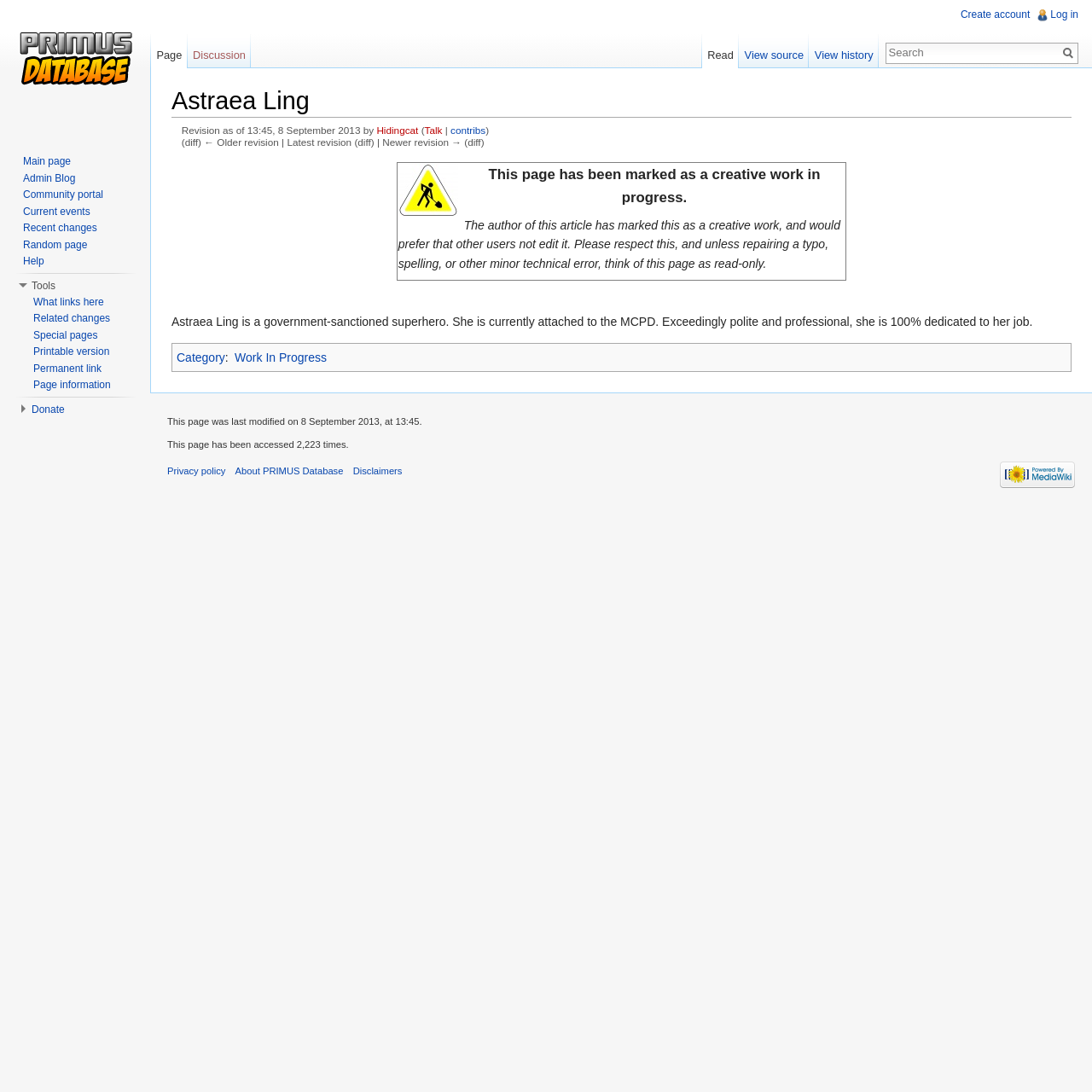Analyze the image and provide a detailed answer to the question: What is the name of the image on the webpage?

The webpage contains an image with the text 'Wip.jpg' next to it, which is a creative work in progress indicator, indicating that the image is named 'Wip.jpg'.